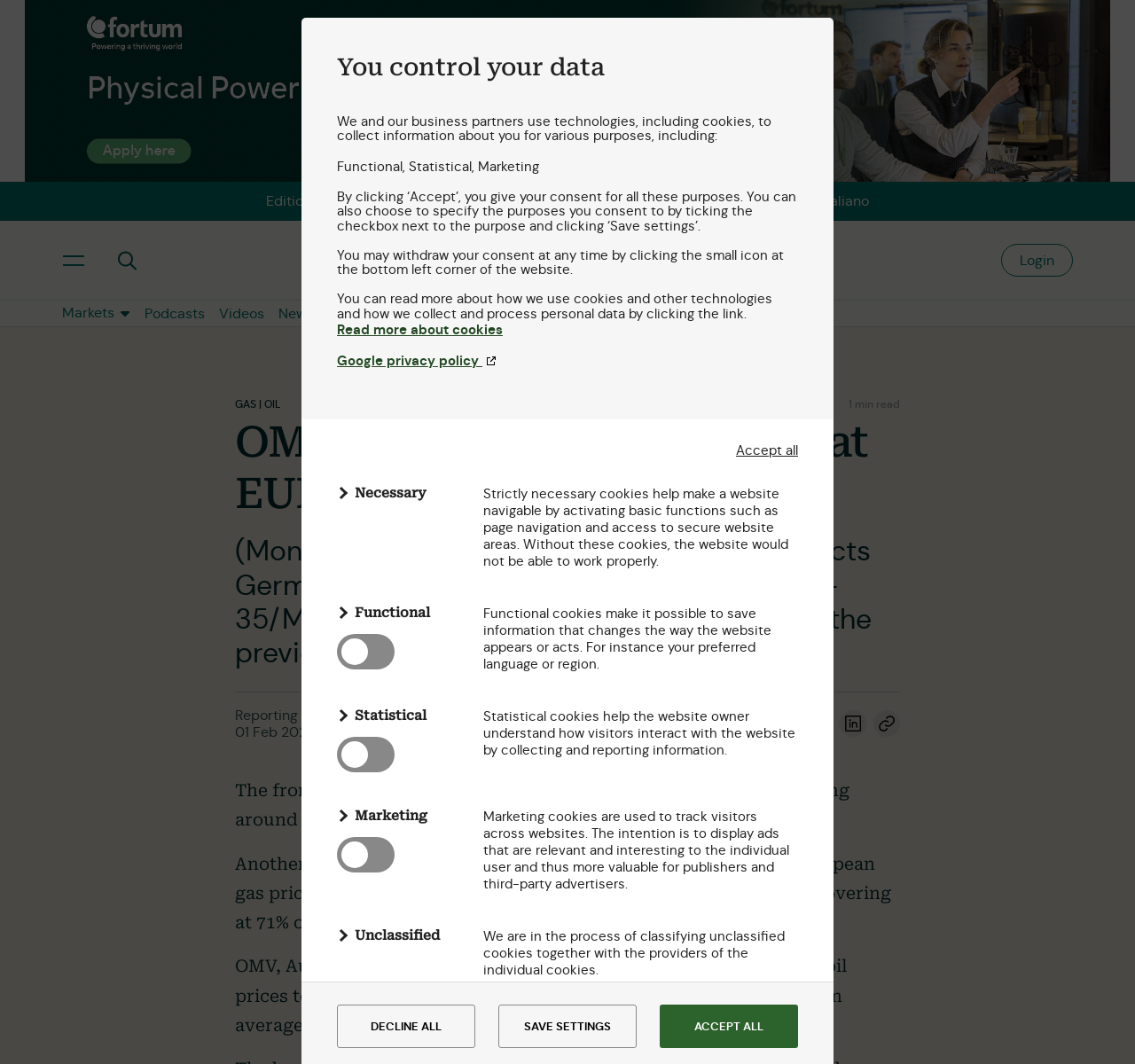Determine the bounding box coordinates of the clickable region to execute the instruction: "Go to frontpage". The coordinates should be four float numbers between 0 and 1, denoted as [left, top, right, bottom].

[0.359, 0.246, 0.641, 0.262]